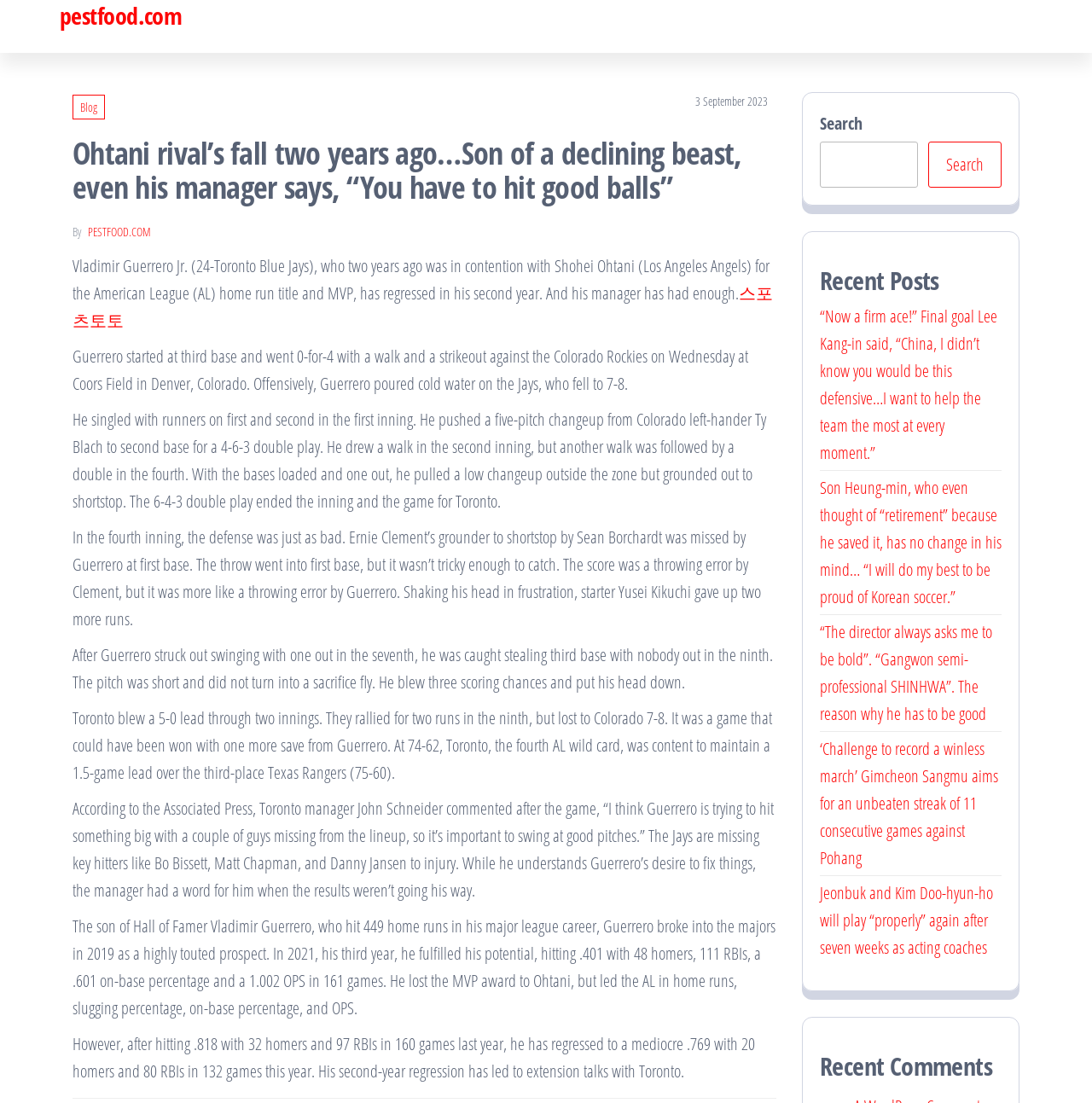Explain the webpage in detail, including its primary components.

This webpage appears to be a sports news article about Vladimir Guerrero Jr., a baseball player for the Toronto Blue Jays. At the top of the page, there is a heading with the title of the article, "Ohtani rival’s fall two years ago…Son of a declining beast, even his manager says, “You have to hit good balls”". Below the title, there is a link to the blog and a static text displaying the date "3 September 2023".

The main content of the article is divided into several paragraphs, which describe Guerrero's recent performance and struggles. The text is positioned on the left side of the page, with a narrow column on the right side containing a search bar, recent posts, and recent comments.

There are seven paragraphs in total, each describing a different aspect of Guerrero's game, including his recent struggles, his manager's comments, and his past achievements. The text is dense and informative, with specific details about Guerrero's statistics and game performances.

On the right side of the page, there is a search bar at the top, followed by a heading "Recent Posts" and five links to other news articles. Below the recent posts, there is a heading "Recent Comments", but no comments are displayed.

Overall, the webpage is focused on providing detailed information about Vladimir Guerrero Jr.'s baseball career, with a clear and organized layout that makes it easy to read and follow.